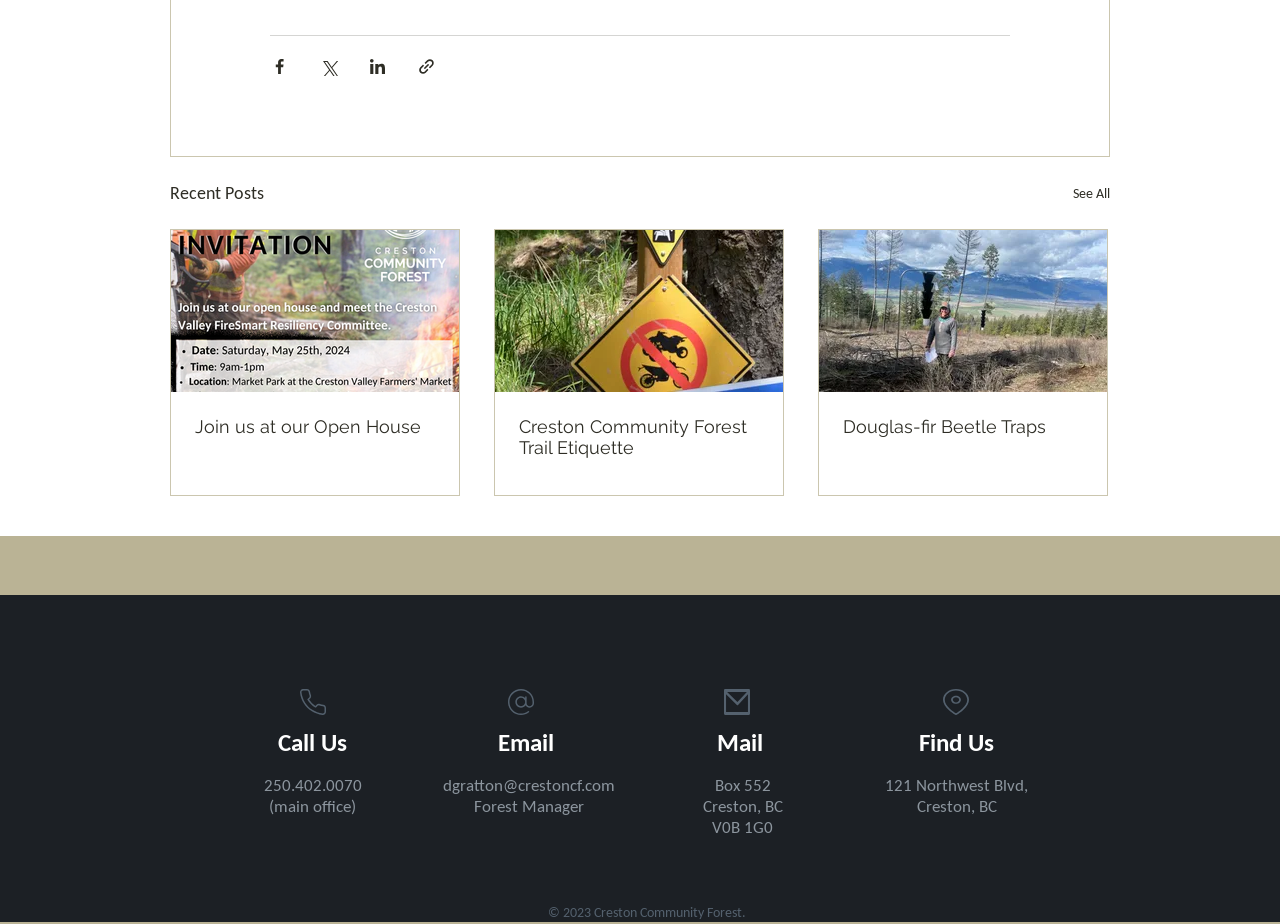How many contact methods are provided?
Please give a detailed and elaborate explanation in response to the question.

I counted the number of contact methods provided at the bottom of the webpage, which are 'Mail Box 552 Creston, BC V0B 1G0', 'Call Us 250.402.0070 (main office)', 'Email dgratton@crestoncf.com Forest Manager', and 'Find Us 121 Northwest Blvd, Creston, BC'. There are 4 contact methods in total.